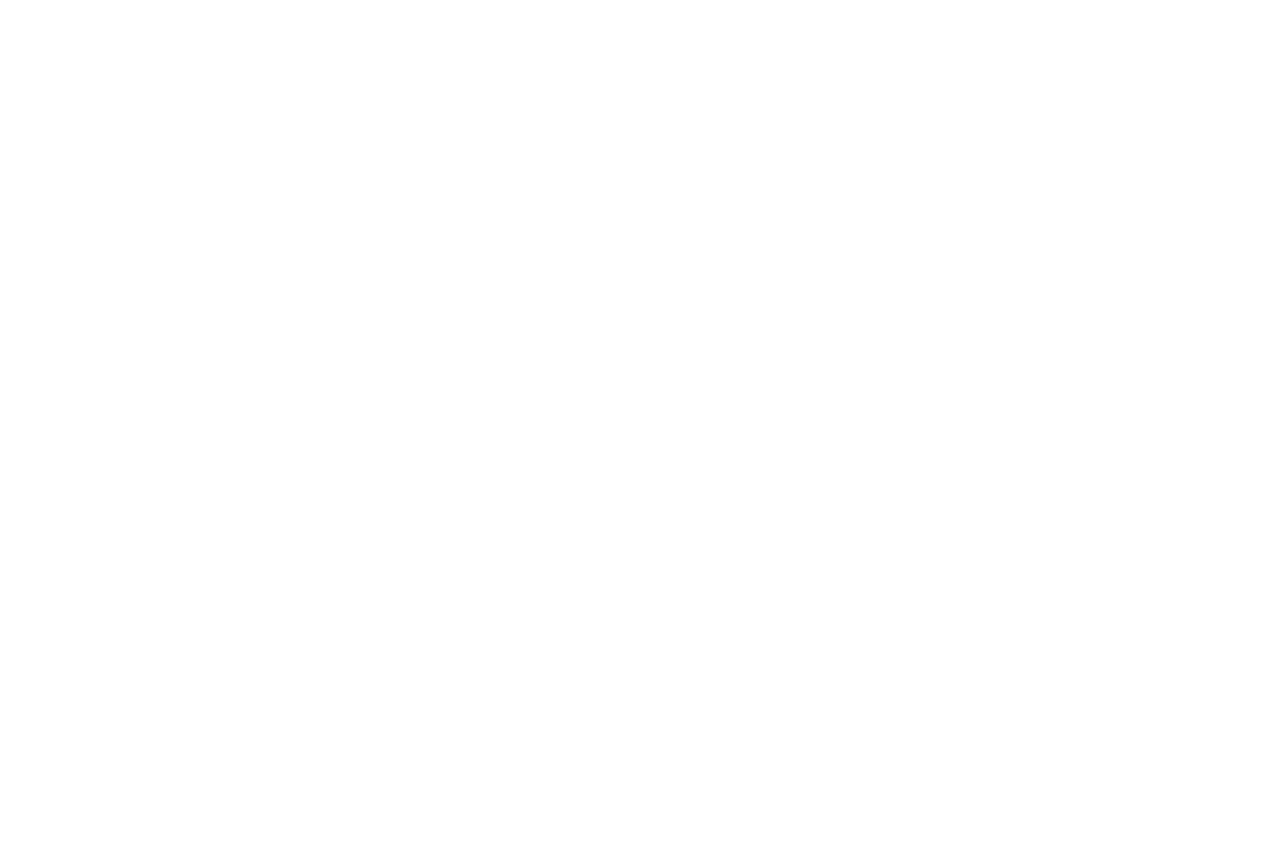What is the last link in the bottom-left section?
Answer with a single word or phrase, using the screenshot for reference.

Hearing aid insurance